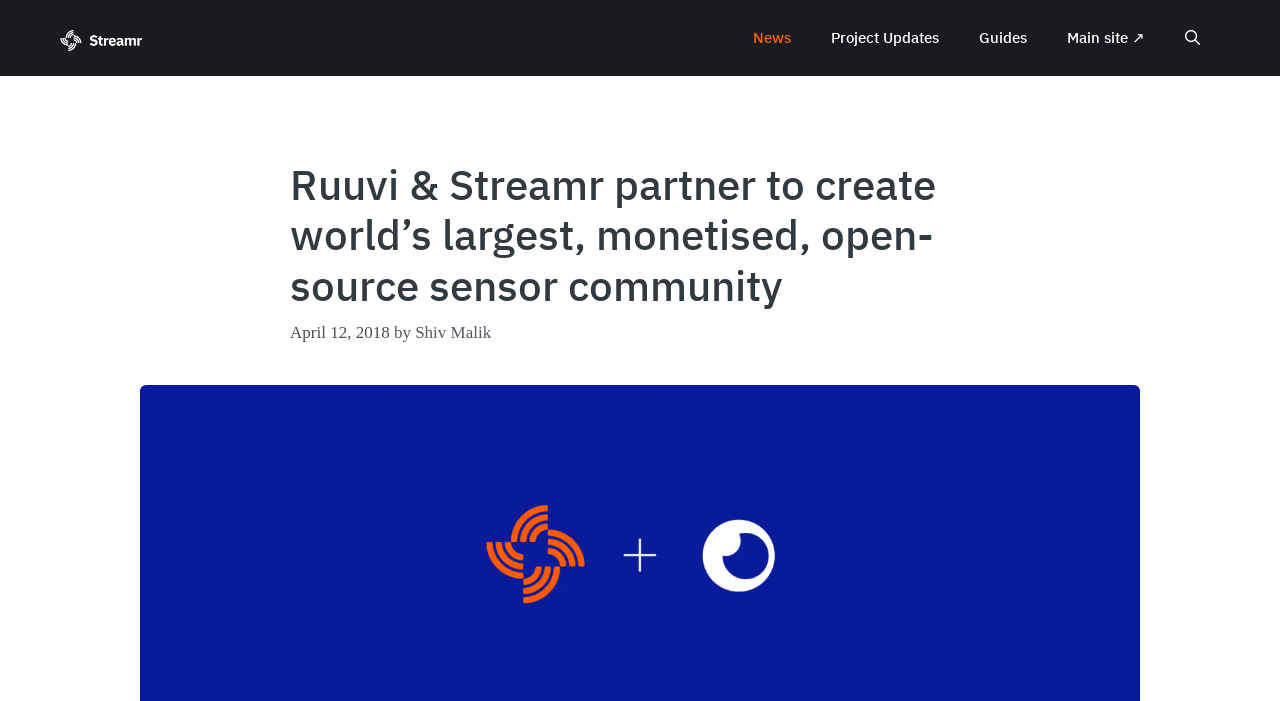Please provide a comprehensive answer to the question below using the information from the image: When was the article published?

The publication date of the article is specified as 'April 12, 2018' in the time element below the title of the article.